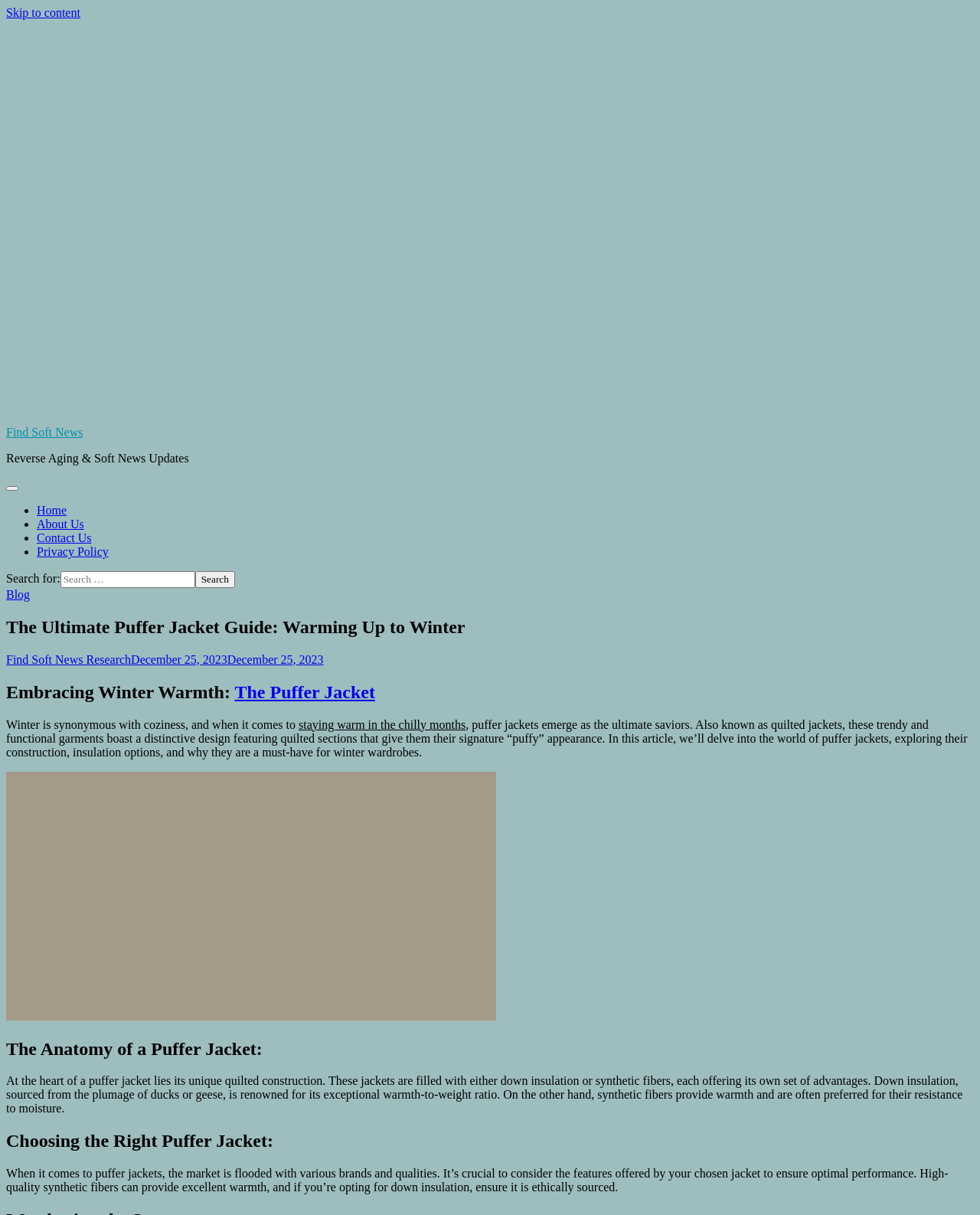Please identify the bounding box coordinates of the area that needs to be clicked to follow this instruction: "Read the article 'How to Build Your Author Platform to Enhance Your Book Promotion'".

None